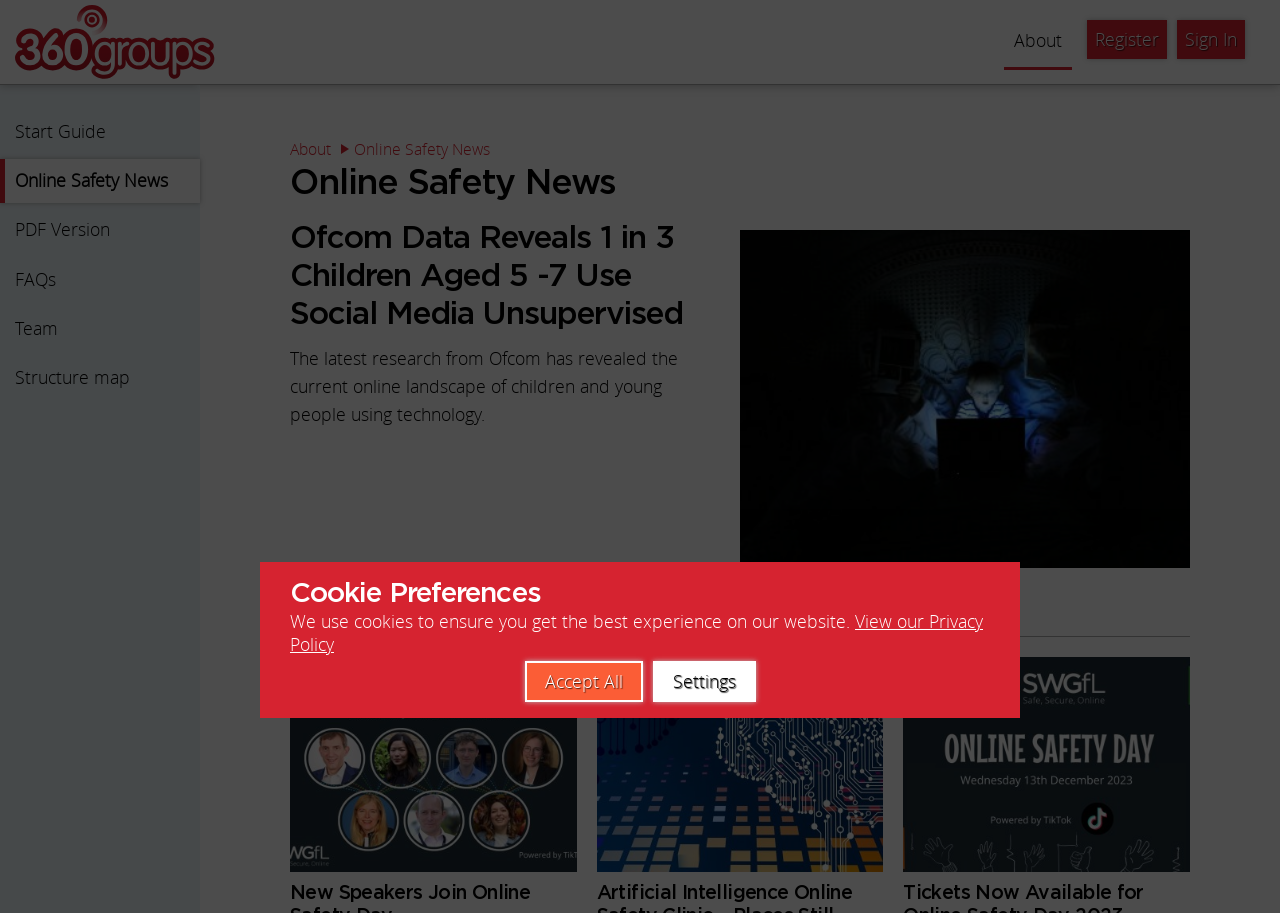Mark the bounding box of the element that matches the following description: "View our Privacy Policy".

[0.227, 0.668, 0.768, 0.719]